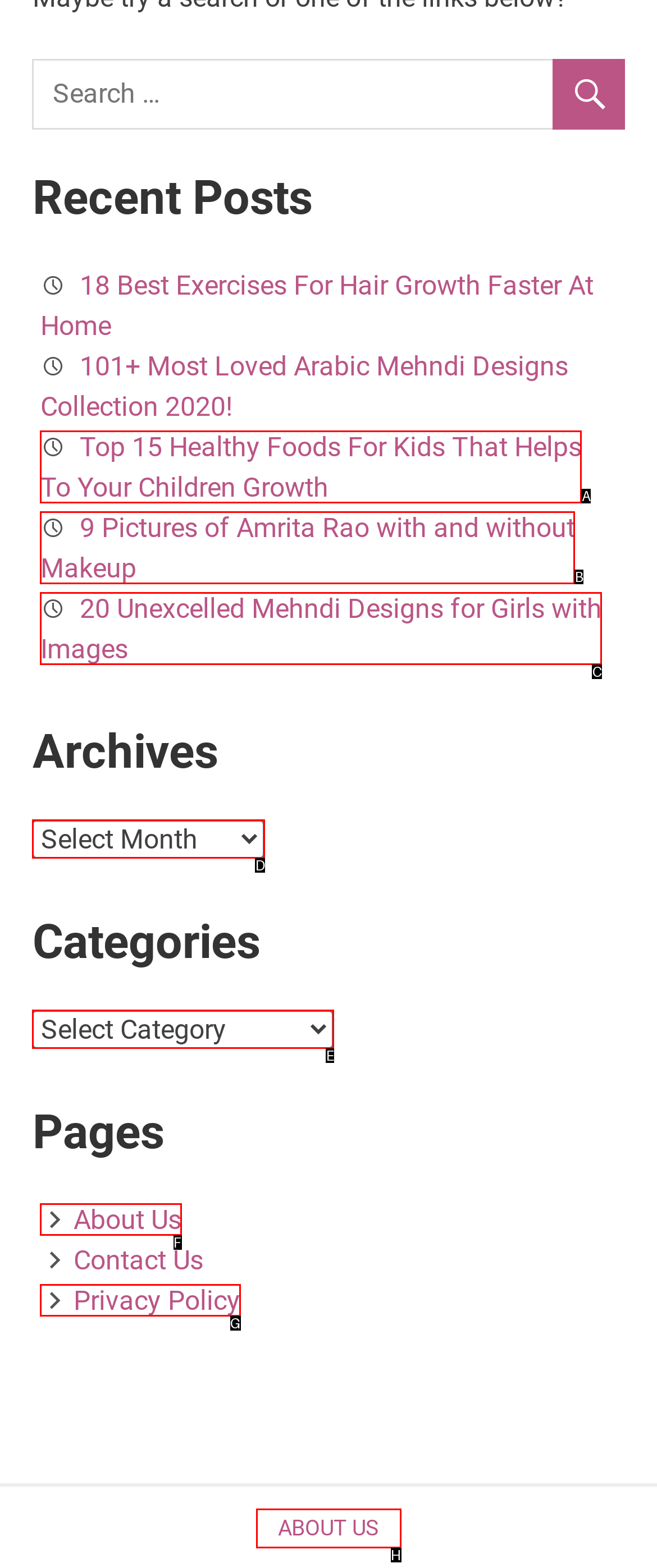Determine the HTML element that best aligns with the description: Privacy Policy
Answer with the appropriate letter from the listed options.

G